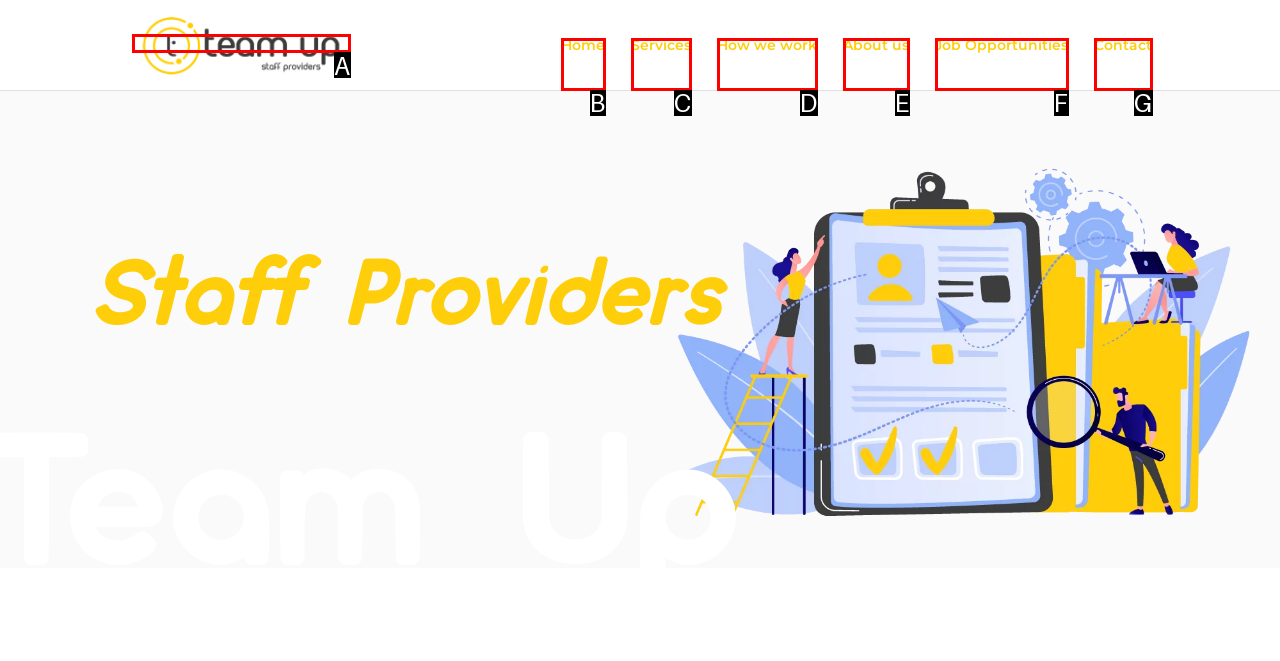Tell me which one HTML element best matches the description: input value="Comment *" name="comment"
Answer with the option's letter from the given choices directly.

None